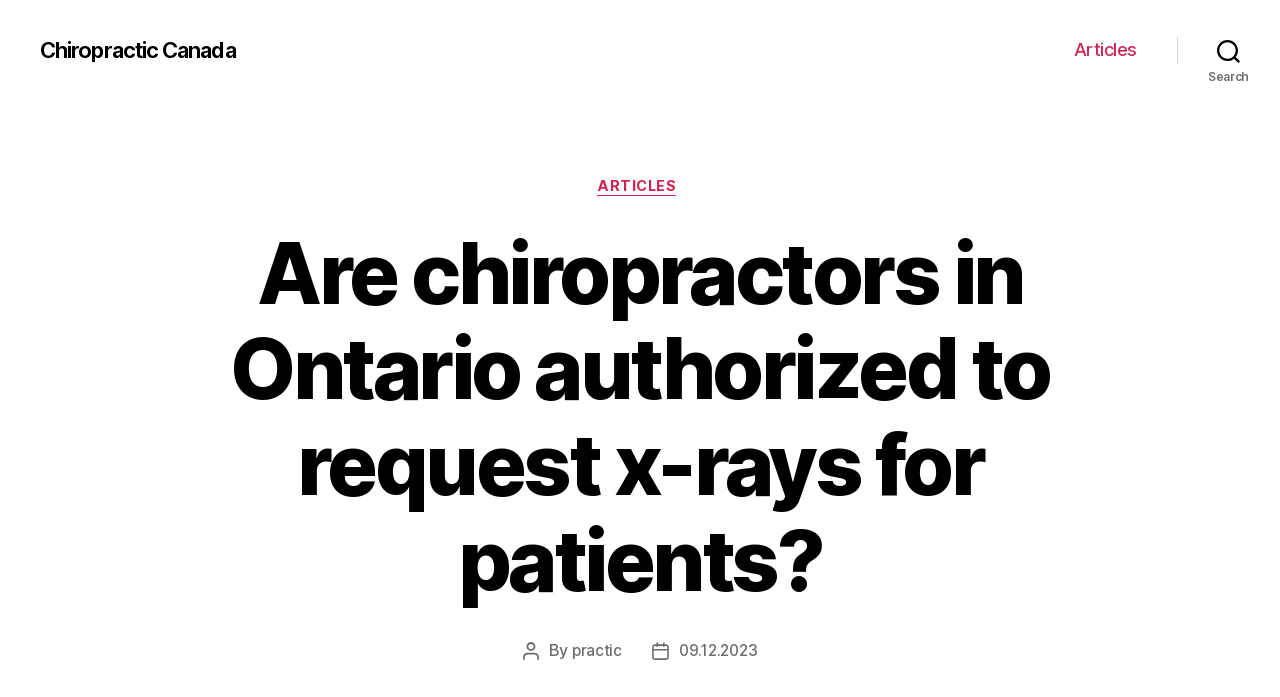Identify the bounding box for the UI element specified in this description: "parent_node: Best Spikeball Set". The coordinates must be four float numbers between 0 and 1, formatted as [left, top, right, bottom].

None